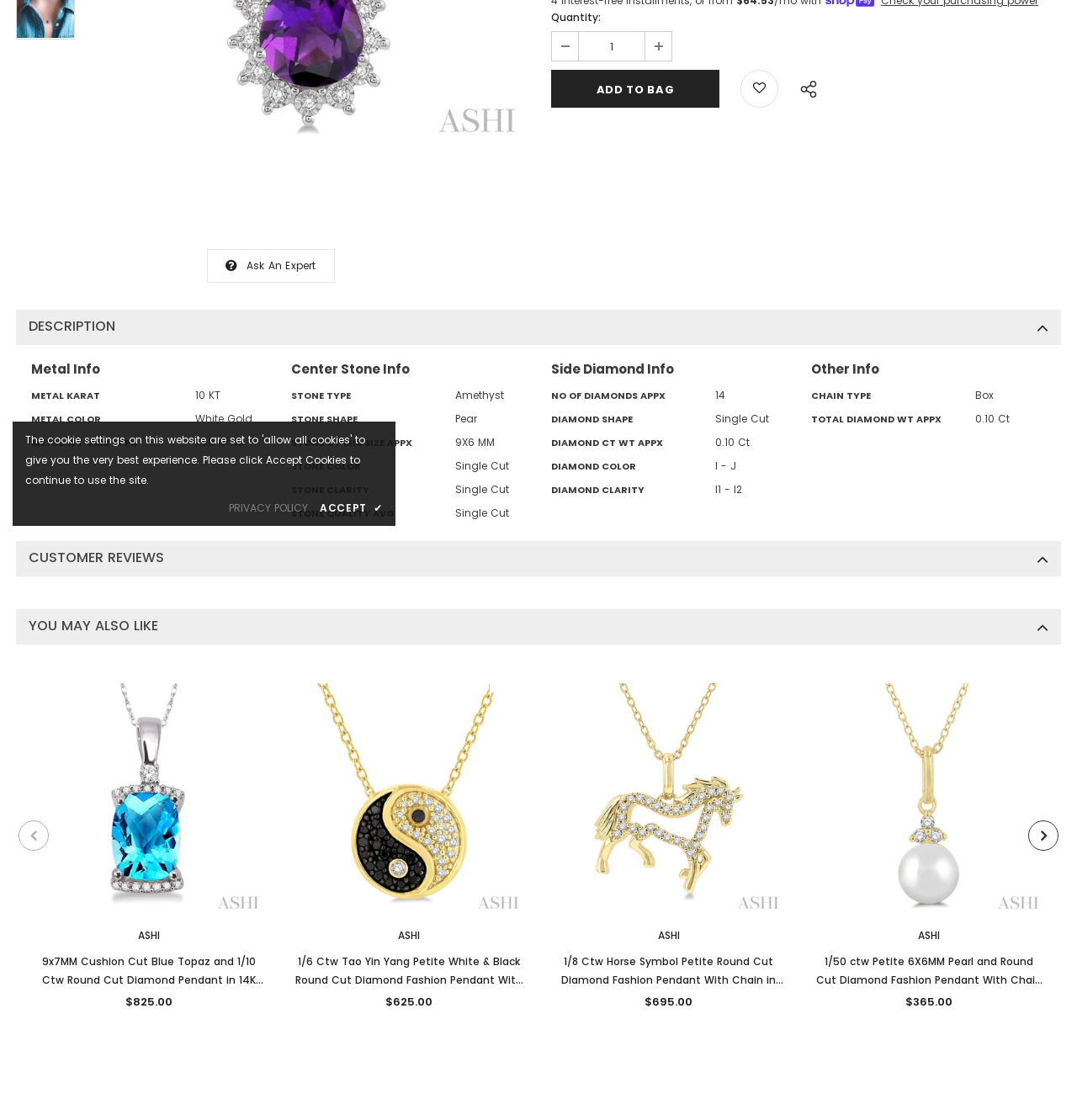For the given element description Order, determine the bounding box coordinates of the UI element. The coordinates should follow the format (top-left x, top-left y, bottom-right x, bottom-right y) and be within the range of 0 to 1.

None